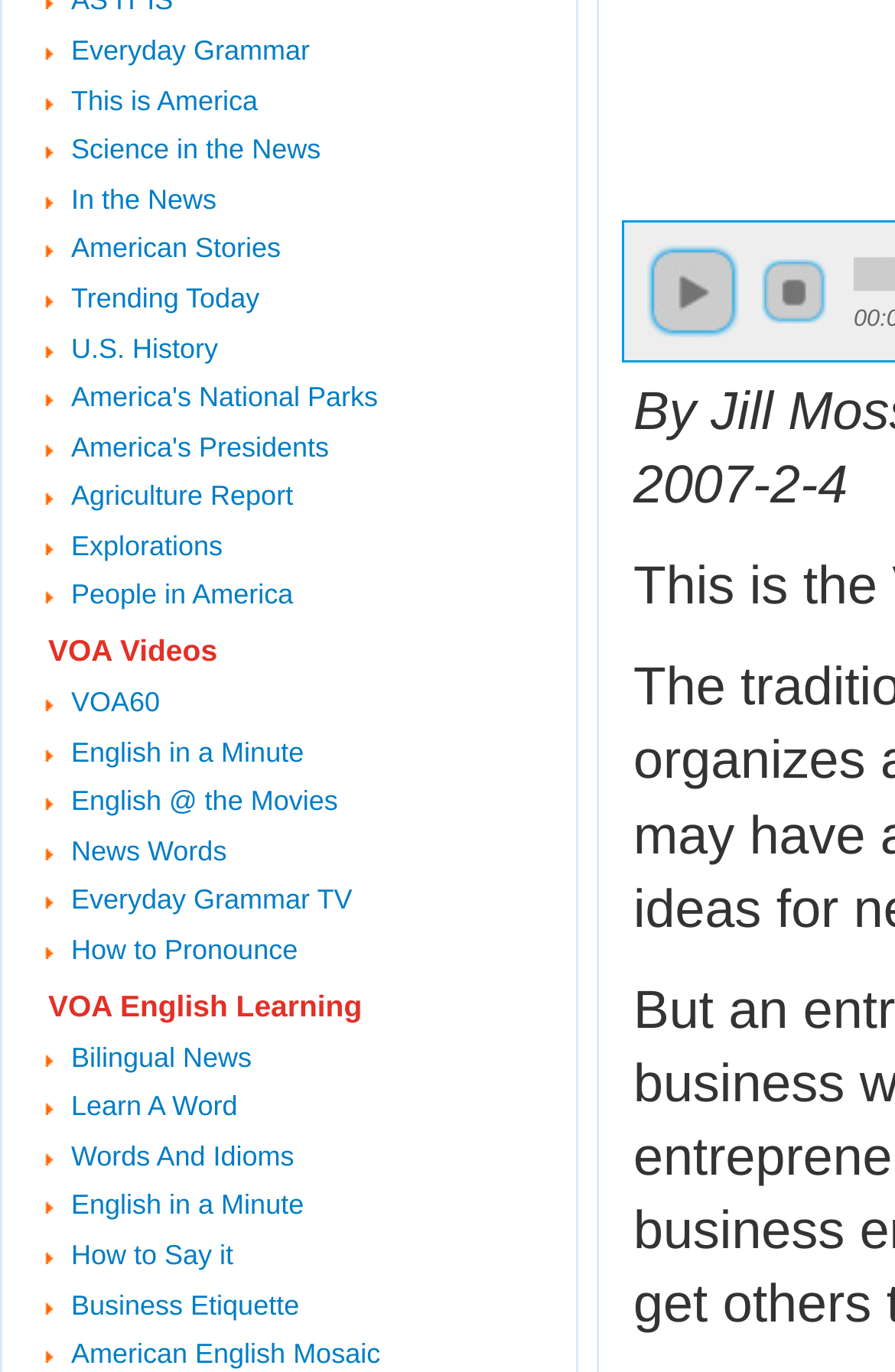Give the bounding box coordinates for this UI element: "VOA60". The coordinates should be four float numbers between 0 and 1, arranged as [left, top, right, bottom].

[0.079, 0.5, 0.179, 0.524]